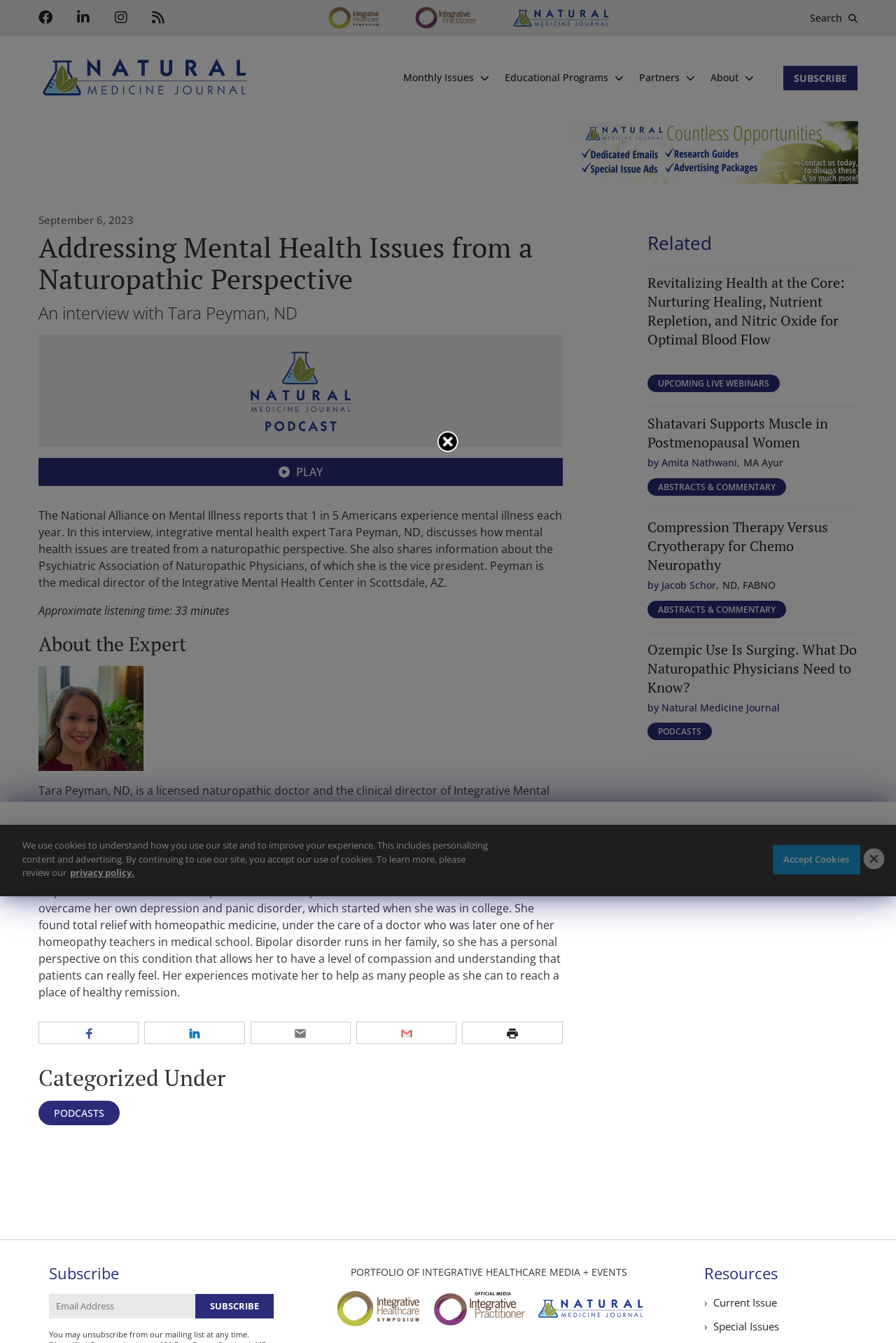Elaborate on the different components and information displayed on the webpage.

This webpage is from Natural Medicine Journal, a publication focused on integrative healthcare. At the top, there is a search field and a search button, allowing users to search for specific content. Below this, there are links to the journal's social media profiles, including Facebook, LinkedIn, and Instagram.

The main content of the page is an interview with Tara Peyman, ND, a licensed naturopathic doctor, discussing how mental health issues are treated from a naturopathic perspective. The interview is accompanied by a play button, allowing users to listen to the audio. There is also a brief summary of the interview and information about the expert, Tara Peyman.

On the right side of the page, there are several links to related articles and podcasts, including "Revitalizing Health at the Core" and "Shatavari Supports Muscle in Postmenopausal Women". There are also links to upcoming live webinars and abstracts and commentary on various health topics.

At the bottom of the page, there is a section to subscribe to the journal's newsletter, with a field to enter an email address and a subscribe button. There is also a section highlighting the journal's portfolio of integrative healthcare media and events, including the Integrative Healthcare Symposium and Integrative Practitioner.